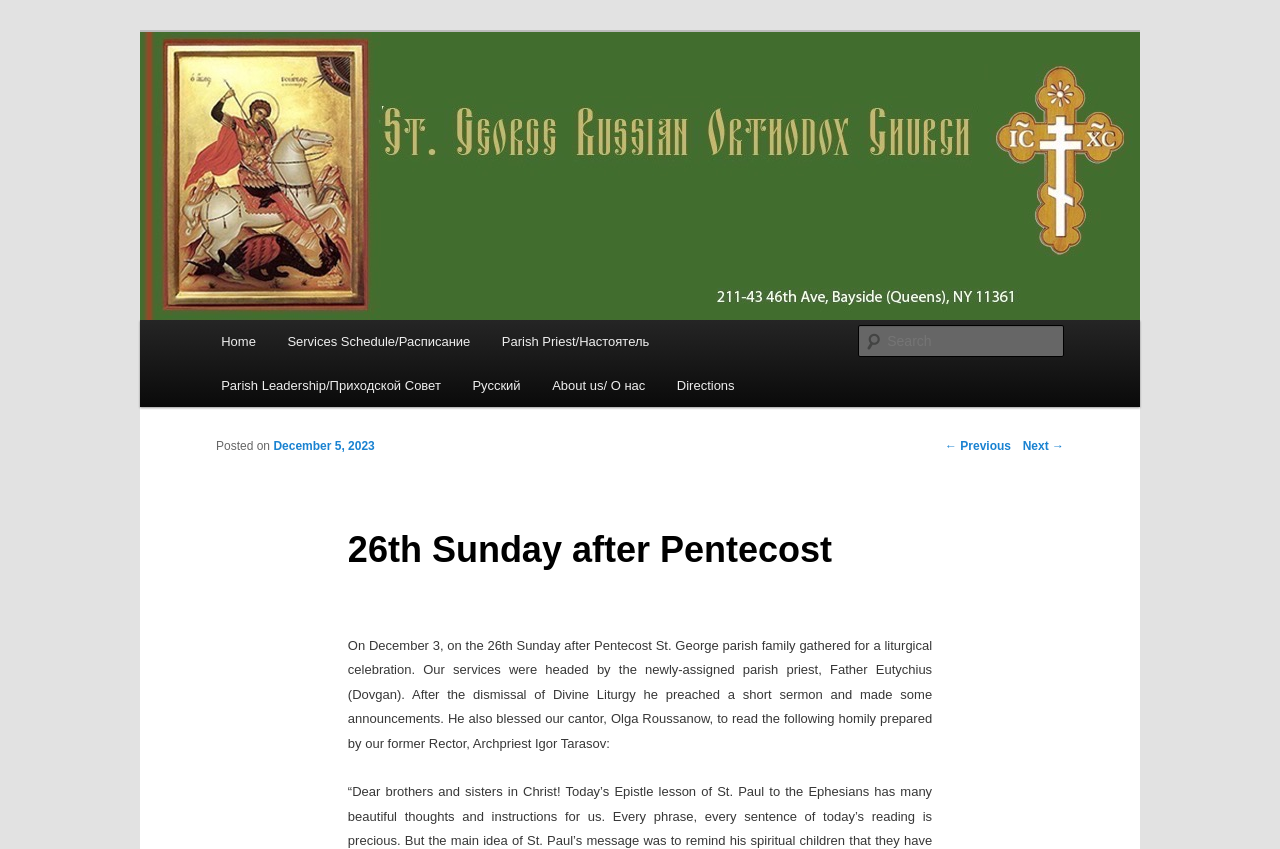Please indicate the bounding box coordinates for the clickable area to complete the following task: "Go to home page". The coordinates should be specified as four float numbers between 0 and 1, i.e., [left, top, right, bottom].

[0.16, 0.377, 0.212, 0.428]